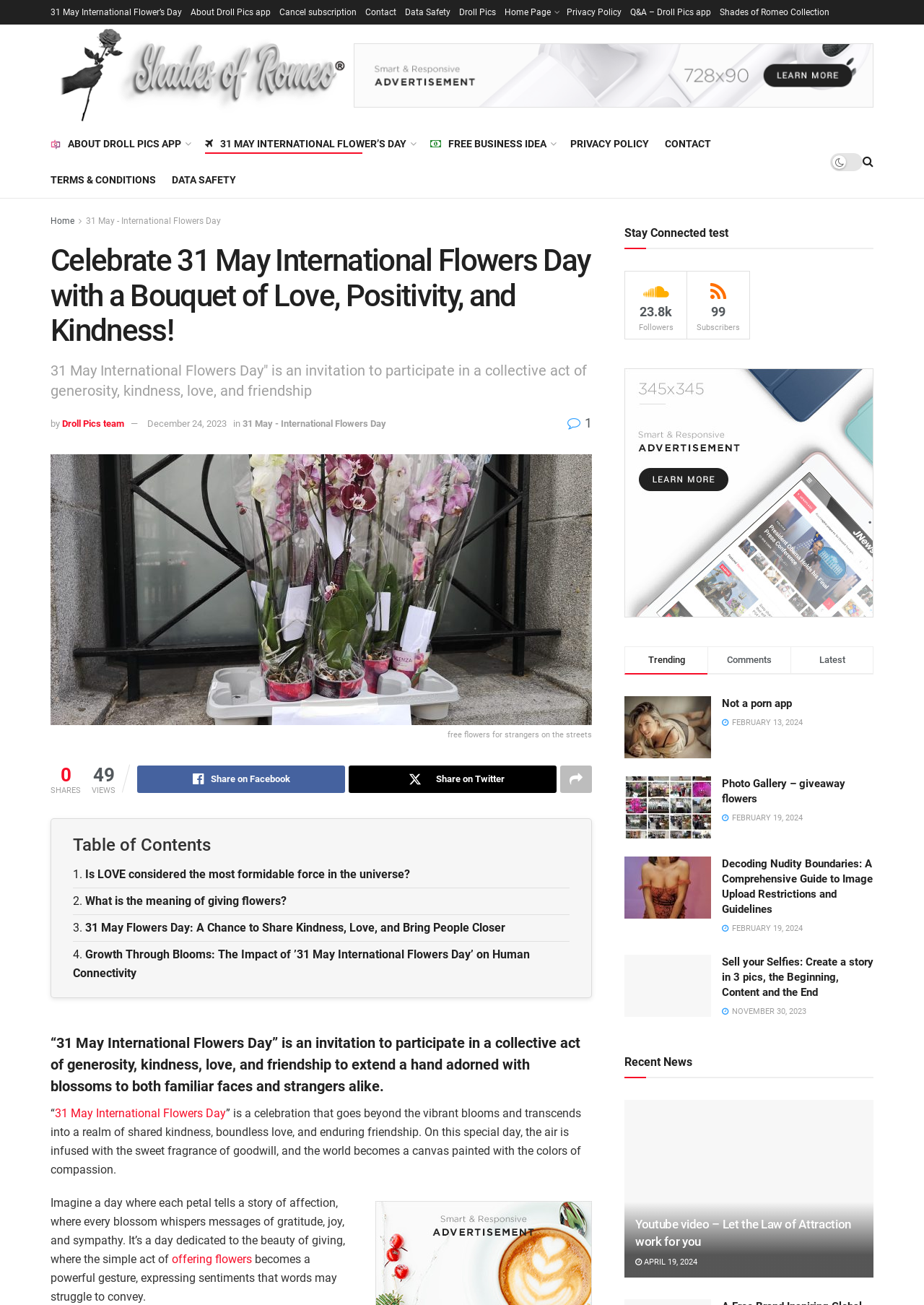Answer the question in a single word or phrase:
What is the purpose of 31 May International Flowers Day?

To participate in a collective act of generosity, kindness, love, and friendship